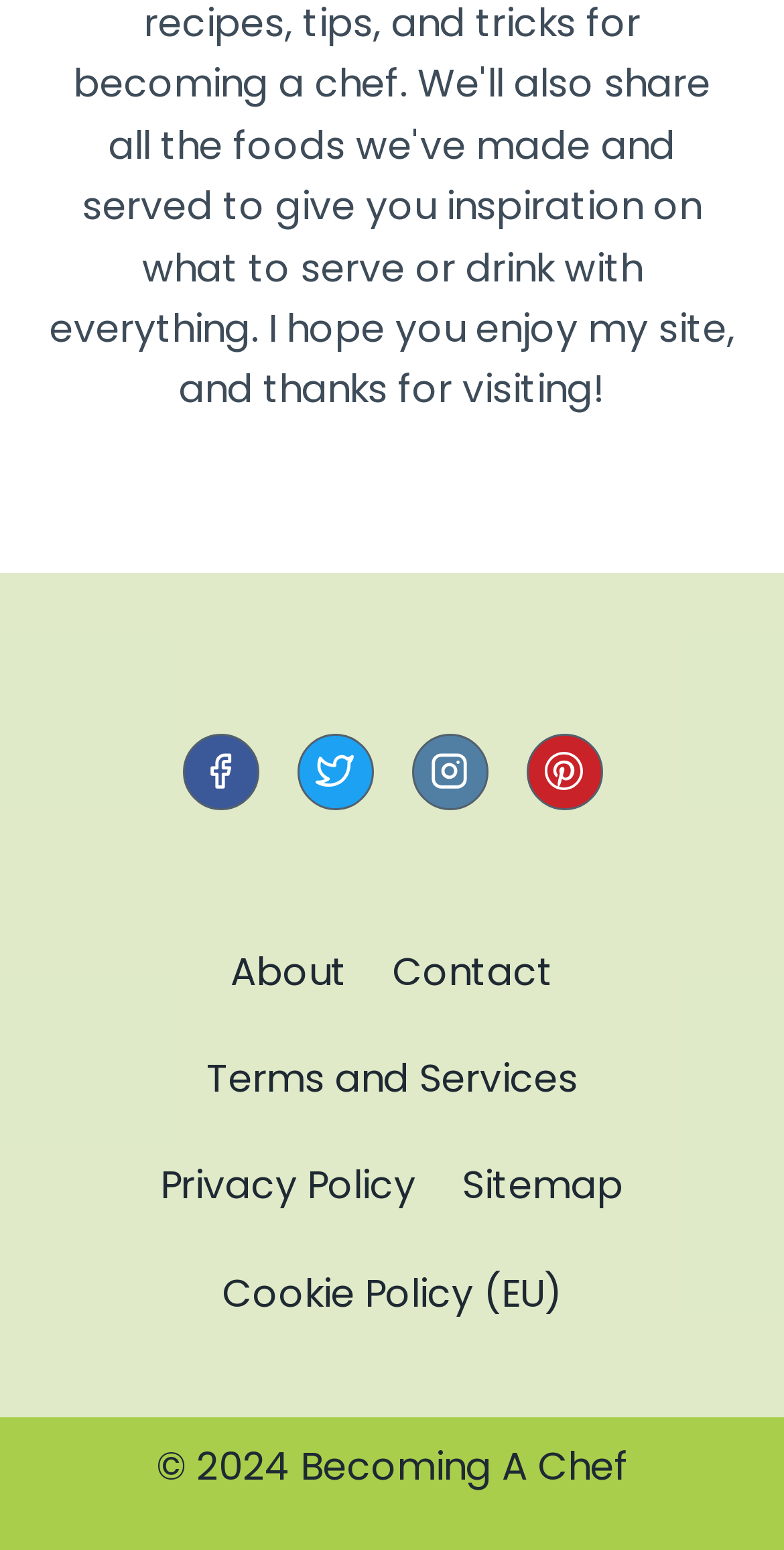Predict the bounding box coordinates of the area that should be clicked to accomplish the following instruction: "visit Facebook". The bounding box coordinates should consist of four float numbers between 0 and 1, i.e., [left, top, right, bottom].

[0.232, 0.473, 0.329, 0.522]